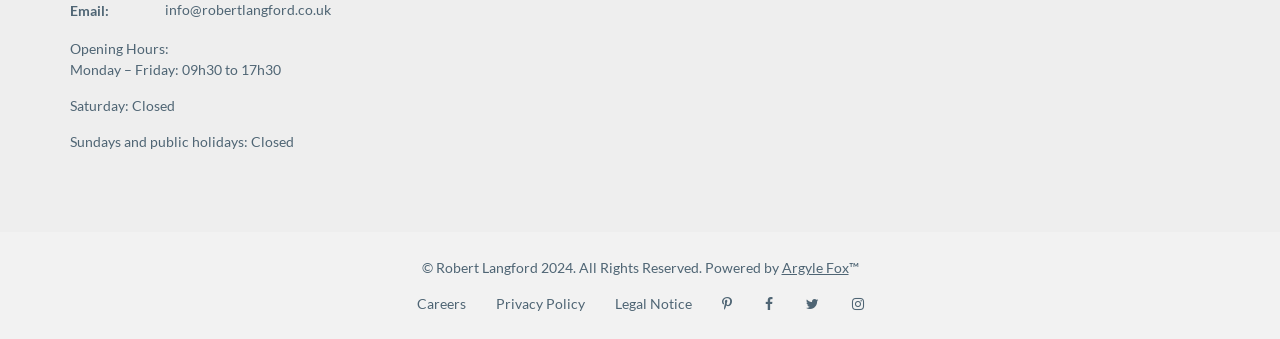Please reply to the following question using a single word or phrase: 
What is the email address of Robert Langford?

info@robertlangford.co.uk